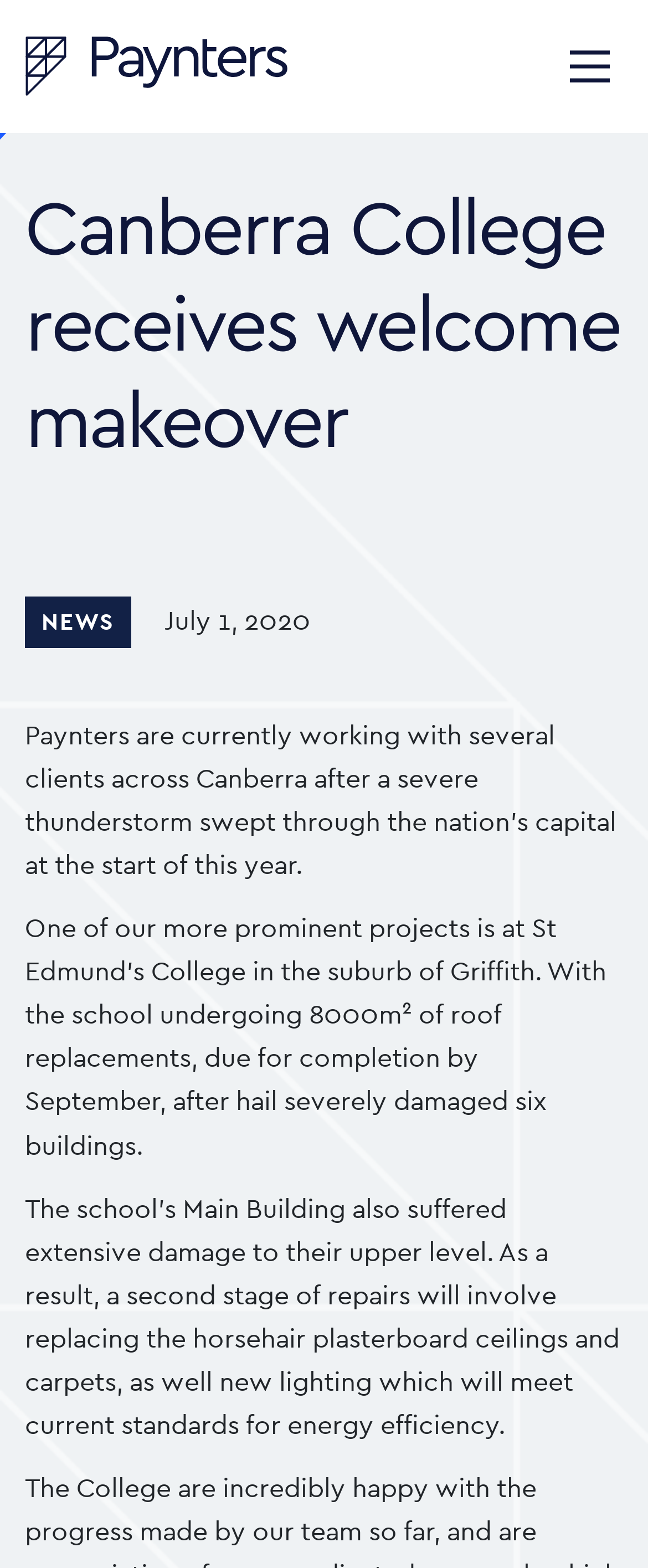Refer to the image and provide a thorough answer to this question:
What is the area of roof replacements at the school?

I obtained the answer by analyzing the text content of the webpage, specifically the sentence 'With the school undergoing 8000m² of roof replacements, due for completion by September, after hail severely damaged six buildings.'